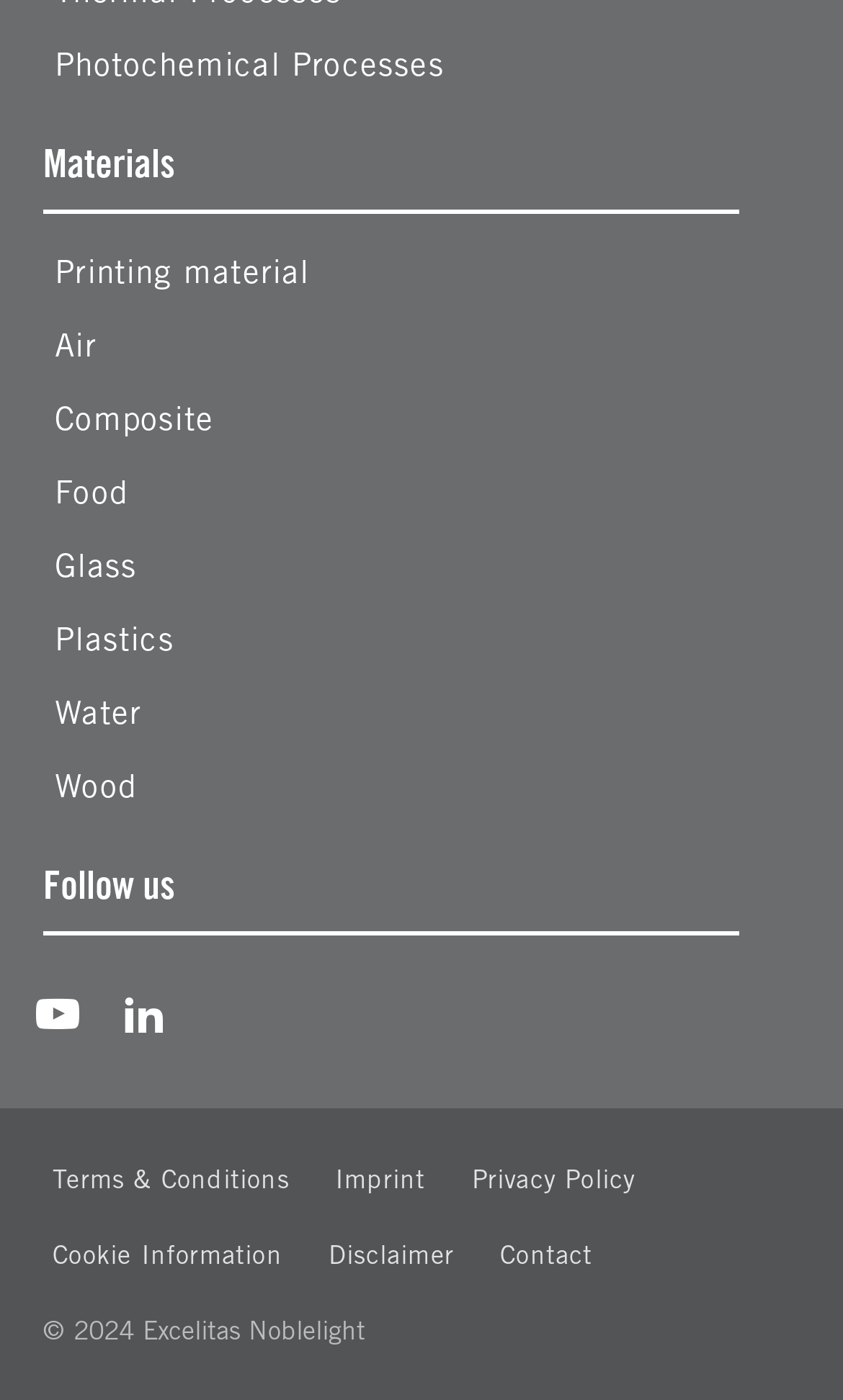Show the bounding box coordinates for the element that needs to be clicked to execute the following instruction: "Explore Printing material". Provide the coordinates in the form of four float numbers between 0 and 1, i.e., [left, top, right, bottom].

[0.051, 0.18, 0.367, 0.208]